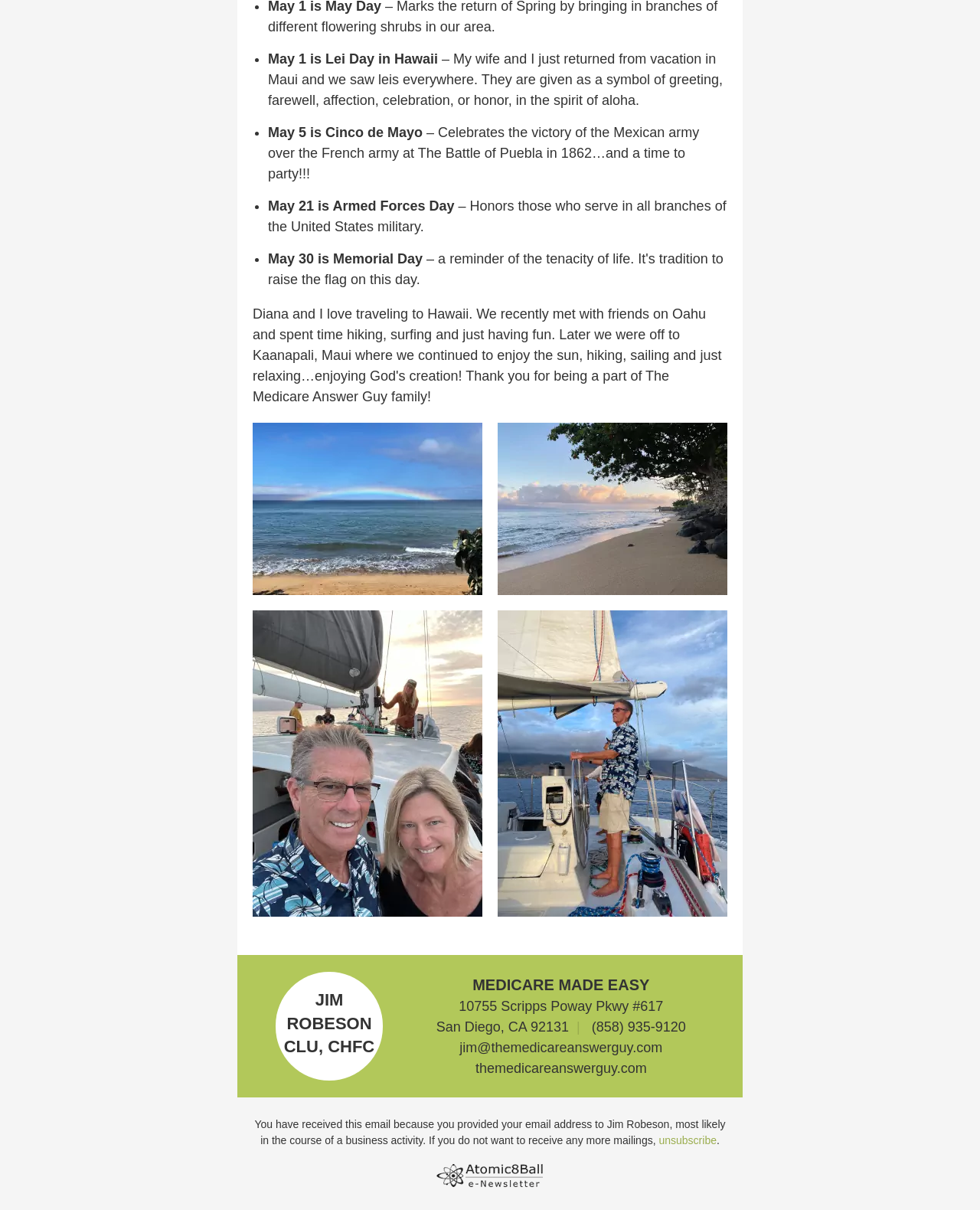What is the purpose of leis in Hawaiian culture?
Make sure to answer the question with a detailed and comprehensive explanation.

The webpage mentions that leis are given as a symbol of greeting, farewell, affection, celebration, or honor, in the spirit of aloha, indicating their significance in Hawaiian culture.